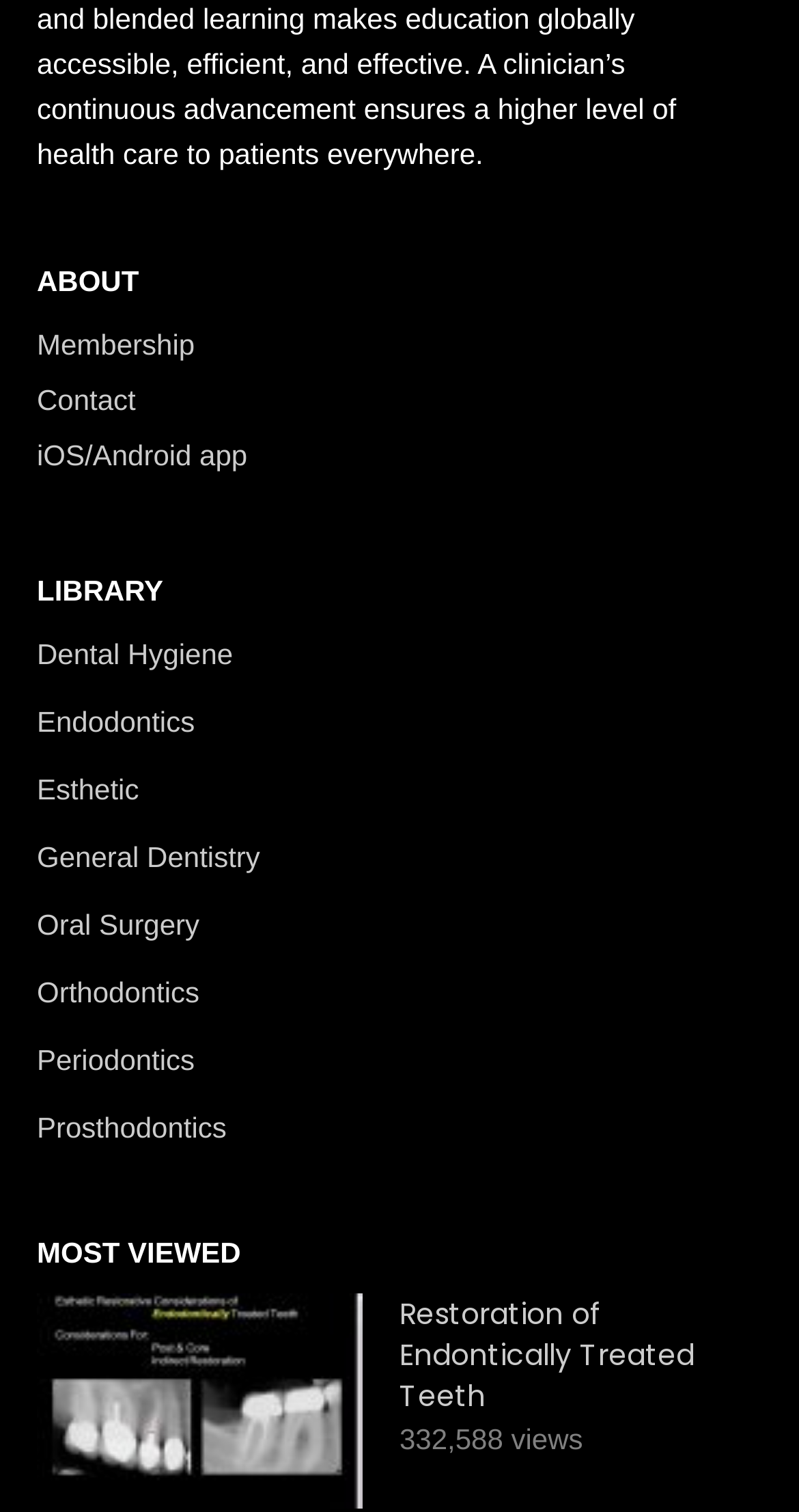What is the main category of the library?
Refer to the screenshot and respond with a concise word or phrase.

Dentistry